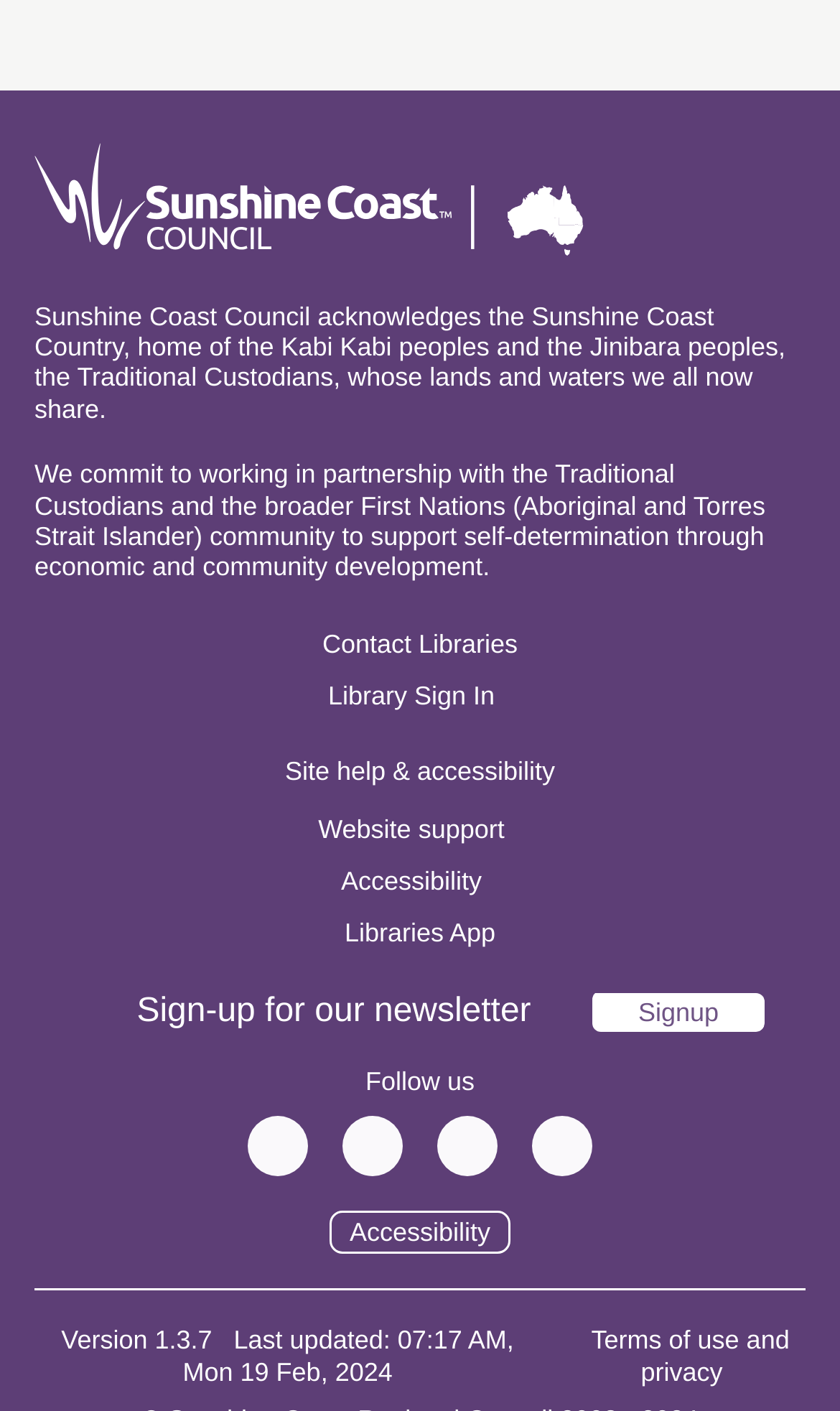Predict the bounding box for the UI component with the following description: "Terms of use and privacy".

[0.685, 0.939, 0.959, 0.983]